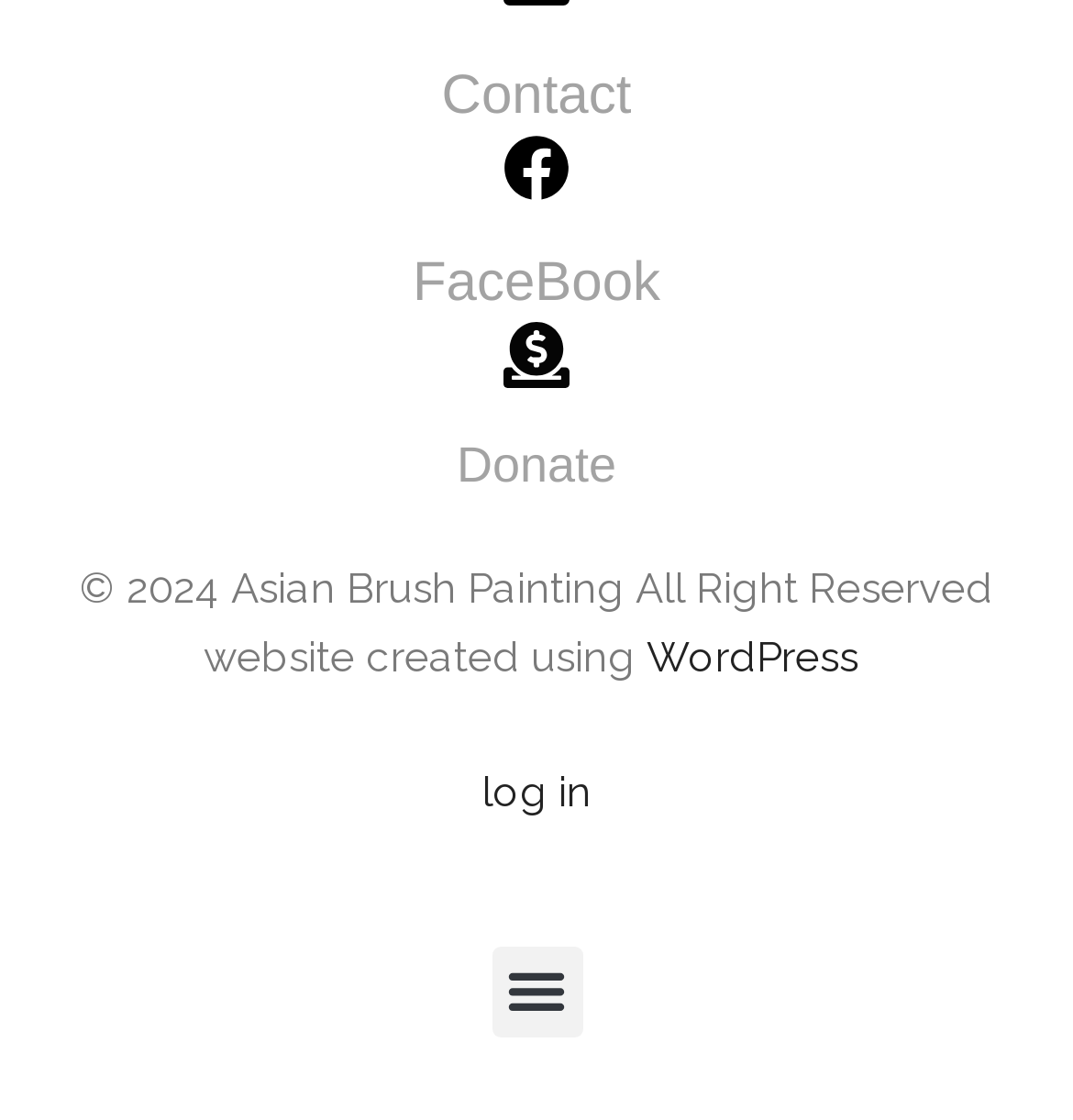What is the name of the social media platform linked? Examine the screenshot and reply using just one word or a brief phrase.

FaceBook